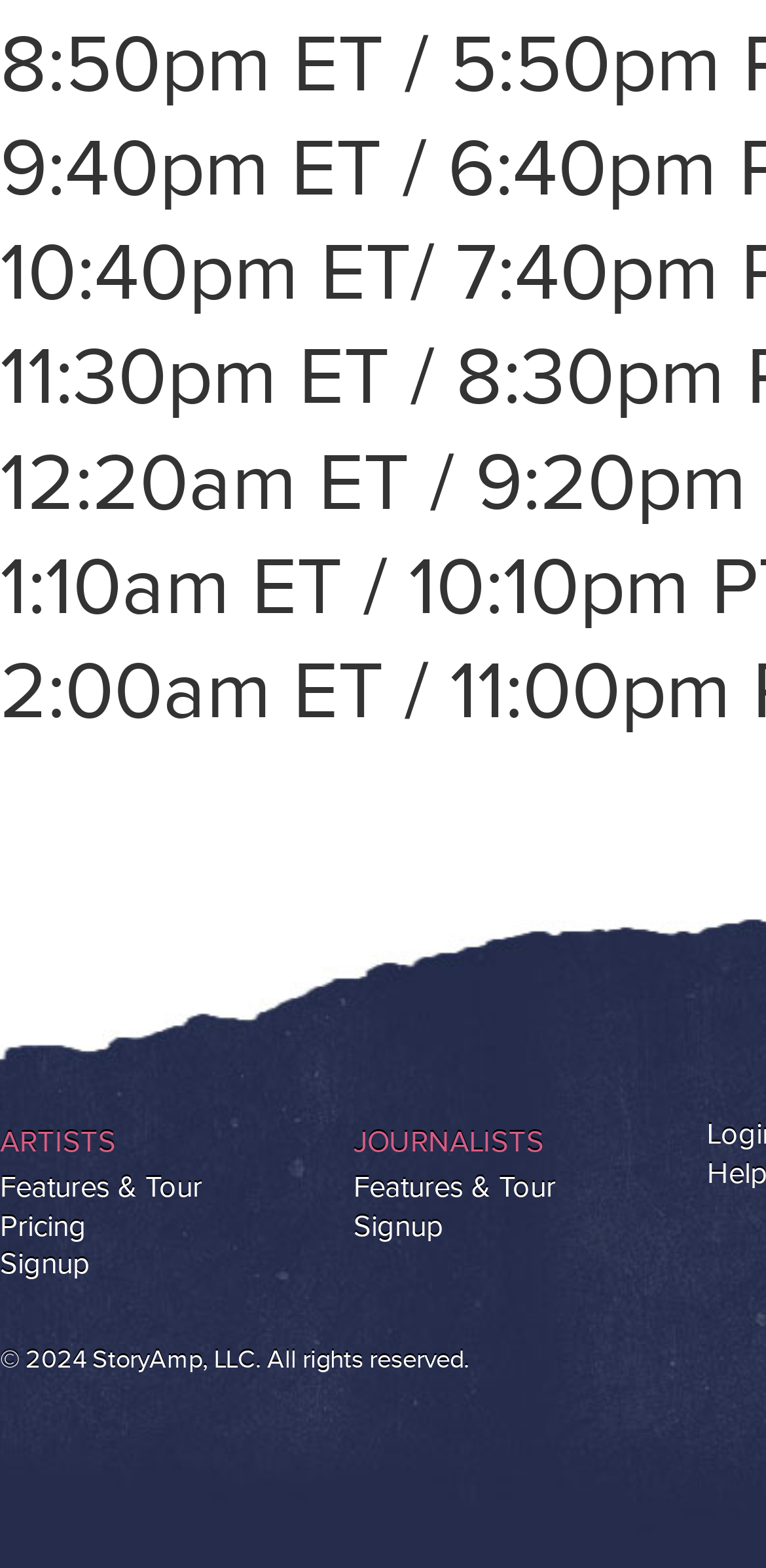What is the copyright information at the bottom?
Make sure to answer the question with a detailed and comprehensive explanation.

I found the StaticText element at the bottom of the page with the text '© 2024 StoryAmp, LLC. All rights reserved.' located at [0.0, 0.857, 0.613, 0.877].